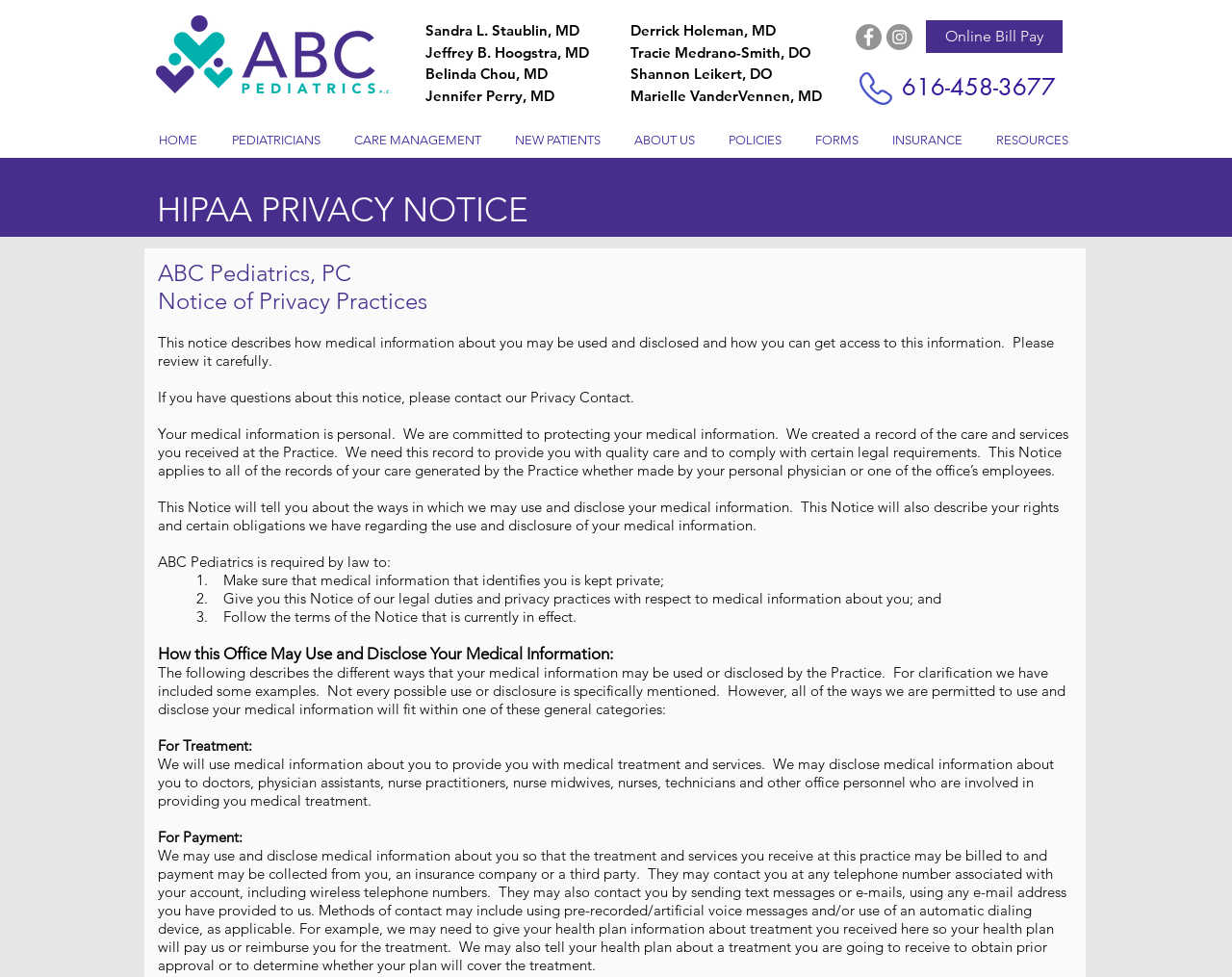Please find the bounding box coordinates of the section that needs to be clicked to achieve this instruction: "Go to the HOME page".

[0.117, 0.126, 0.177, 0.161]